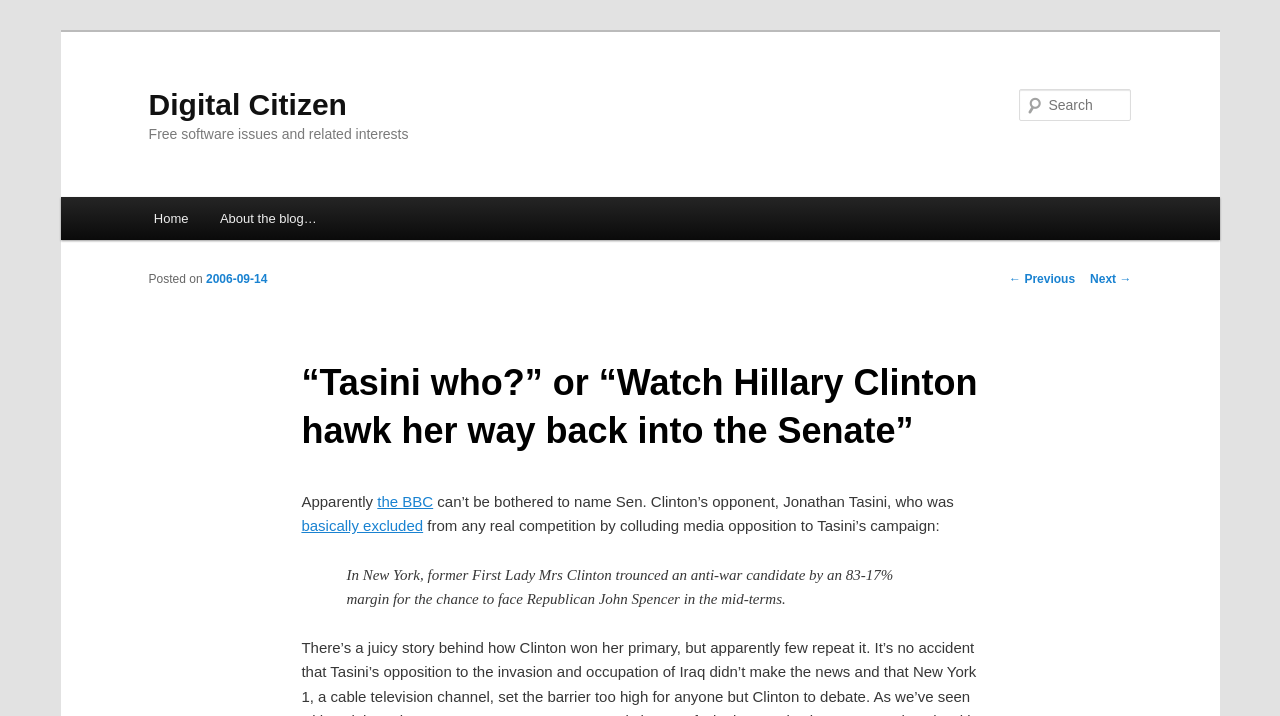Please find the bounding box coordinates of the element that you should click to achieve the following instruction: "view Shop Cartoons". The coordinates should be presented as four float numbers between 0 and 1: [left, top, right, bottom].

None